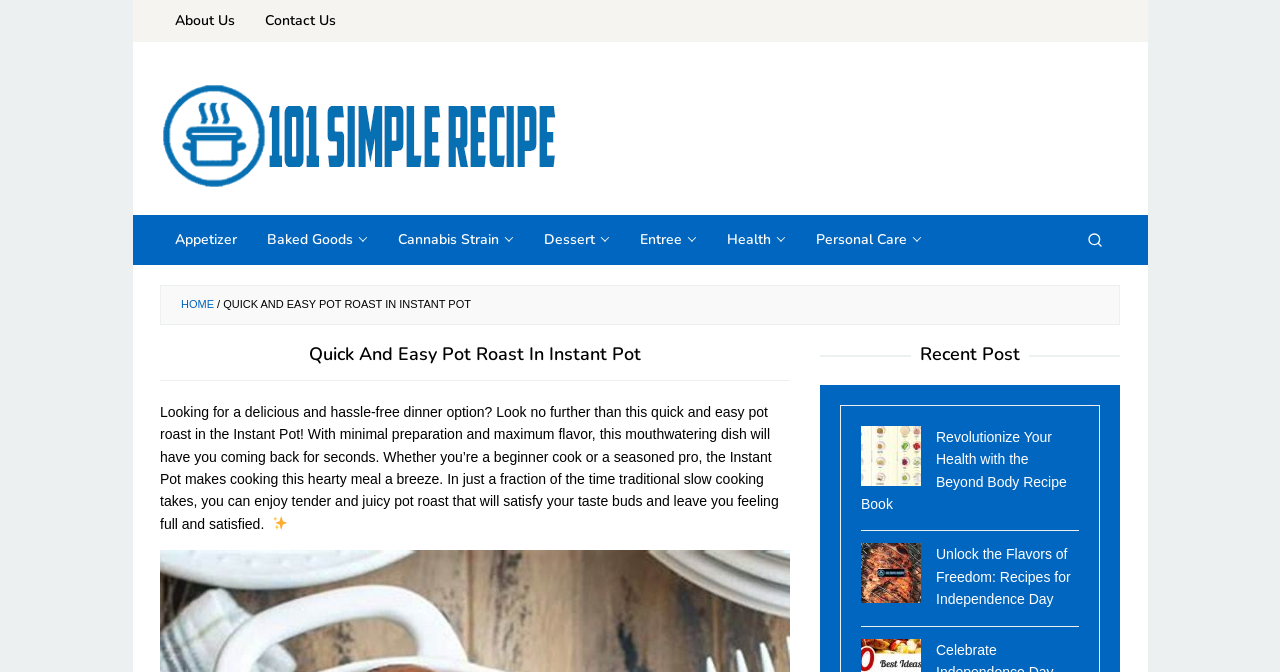Respond concisely with one word or phrase to the following query:
How many recent posts are displayed on this webpage?

2